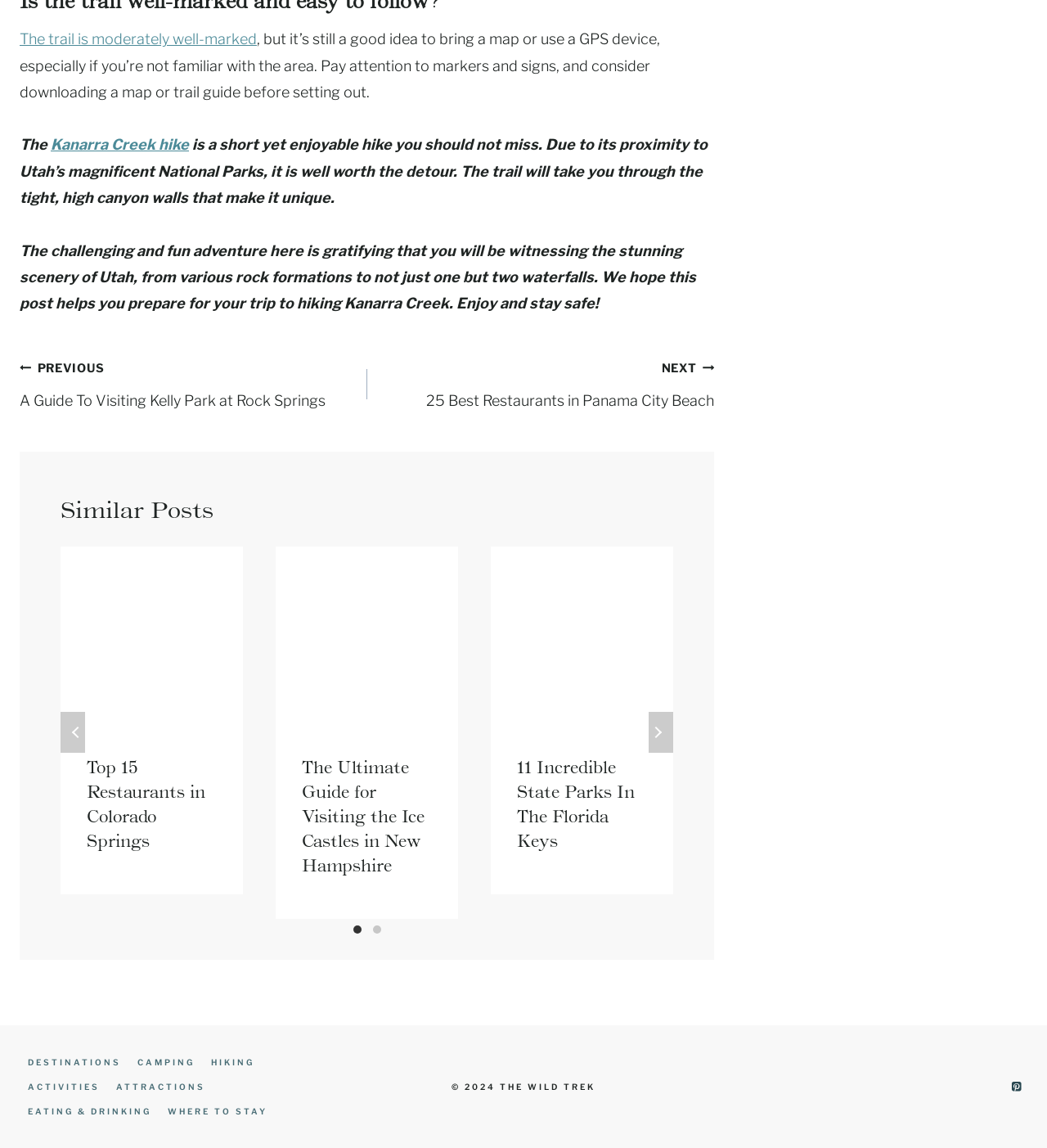Refer to the image and provide an in-depth answer to the question:
What is the copyright year of the website?

At the bottom of the page, there is a static text element that reads '© 2024 THE WILD TREK', indicating that the copyright year of the website is 2024.